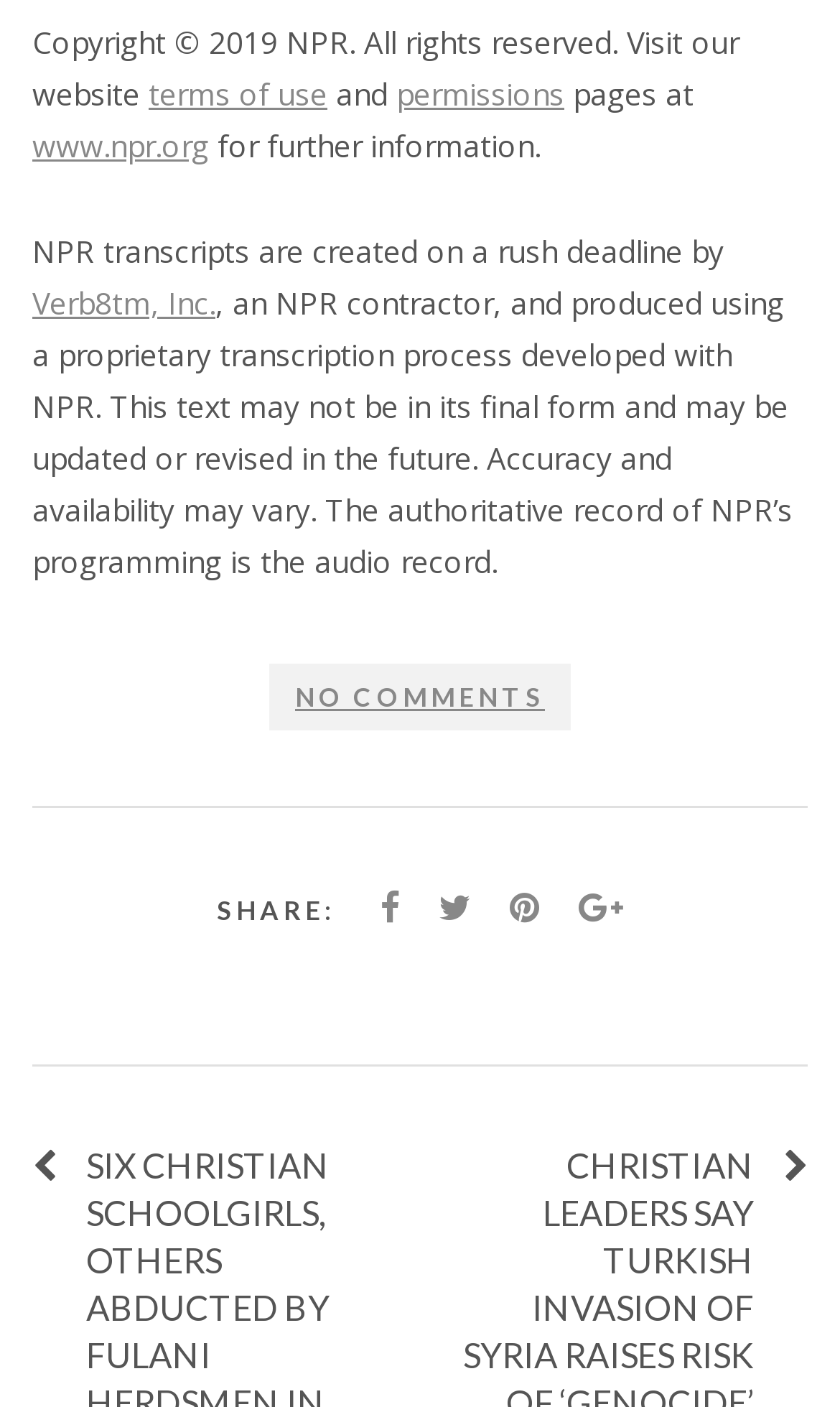What is the relationship between NPR and www.npr.org?
Craft a detailed and extensive response to the question.

The webpage mentions www.npr.org as the website of NPR, where further information can be found, suggesting that www.npr.org is the official website of NPR.